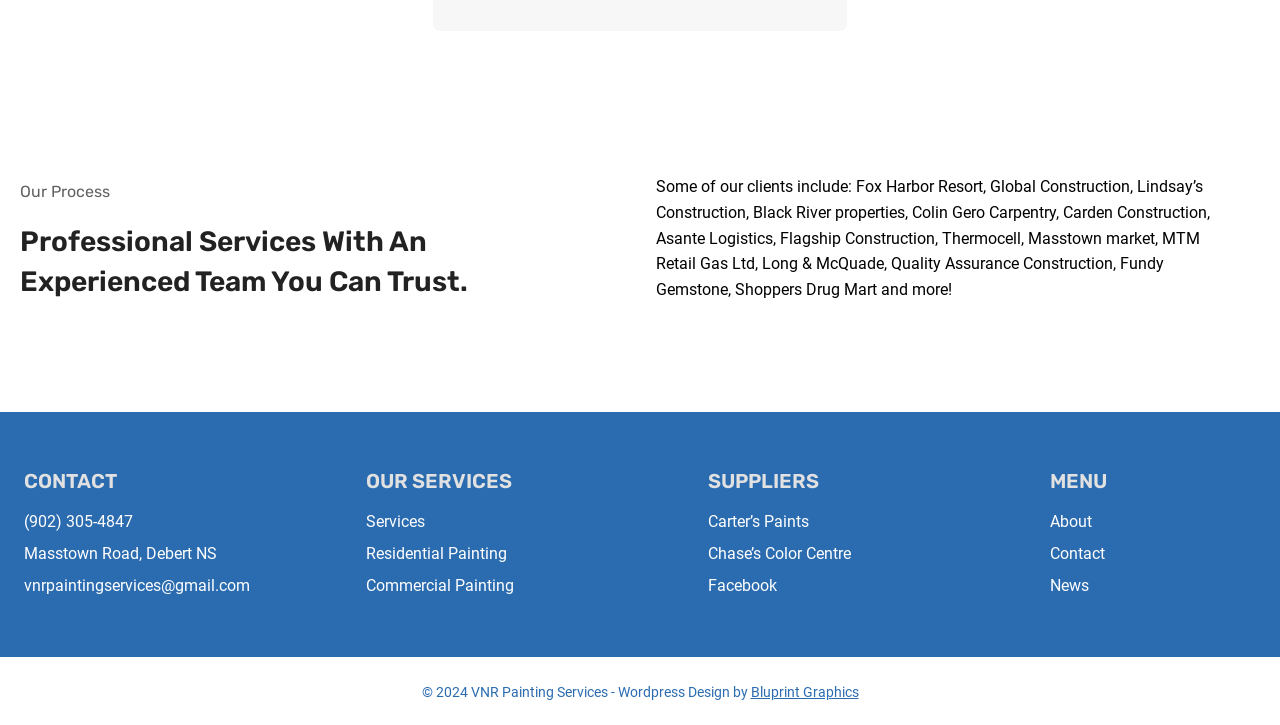Based on the element description, predict the bounding box coordinates (top-left x, top-left y, bottom-right x, bottom-right y) for the UI element in the screenshot: parent_node: Search for: aria-label="Search"

None